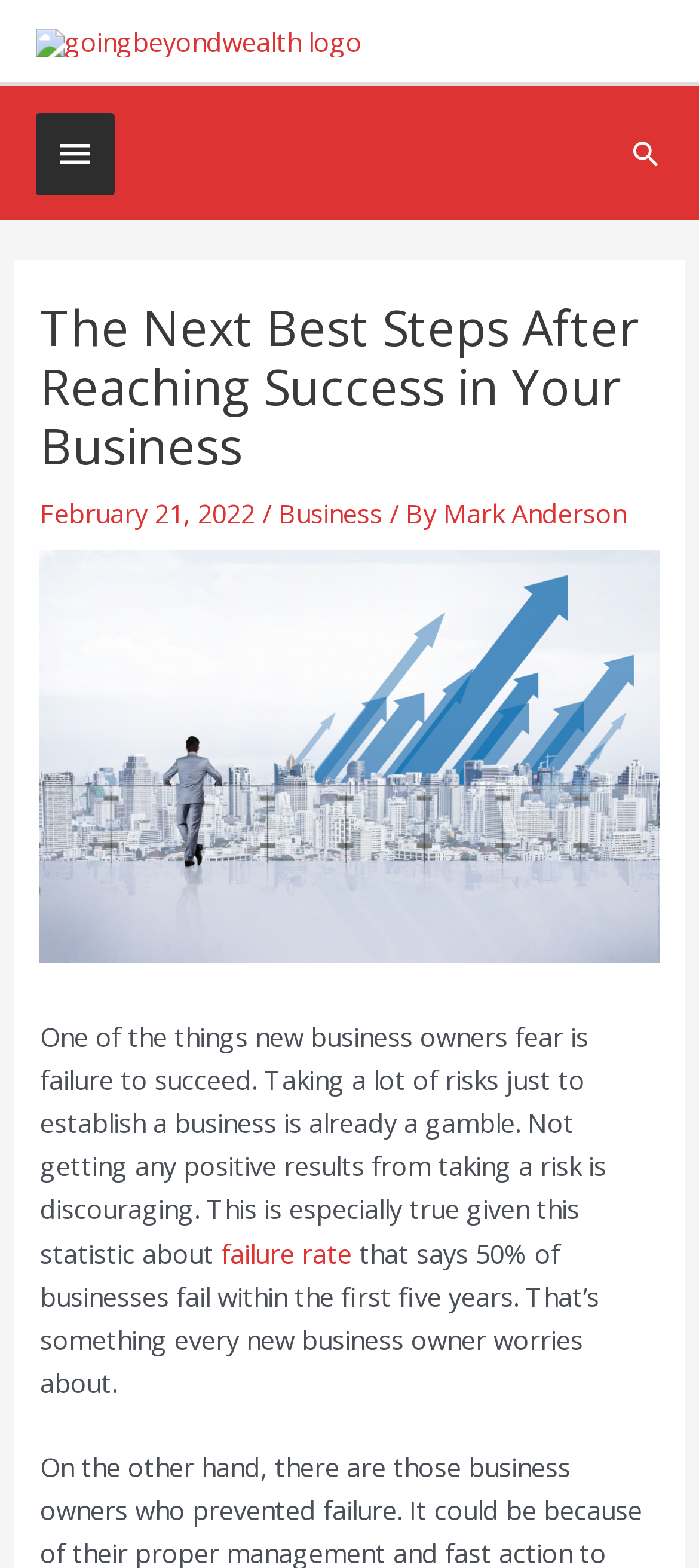Who is the author of the article? Analyze the screenshot and reply with just one word or a short phrase.

Mark Anderson